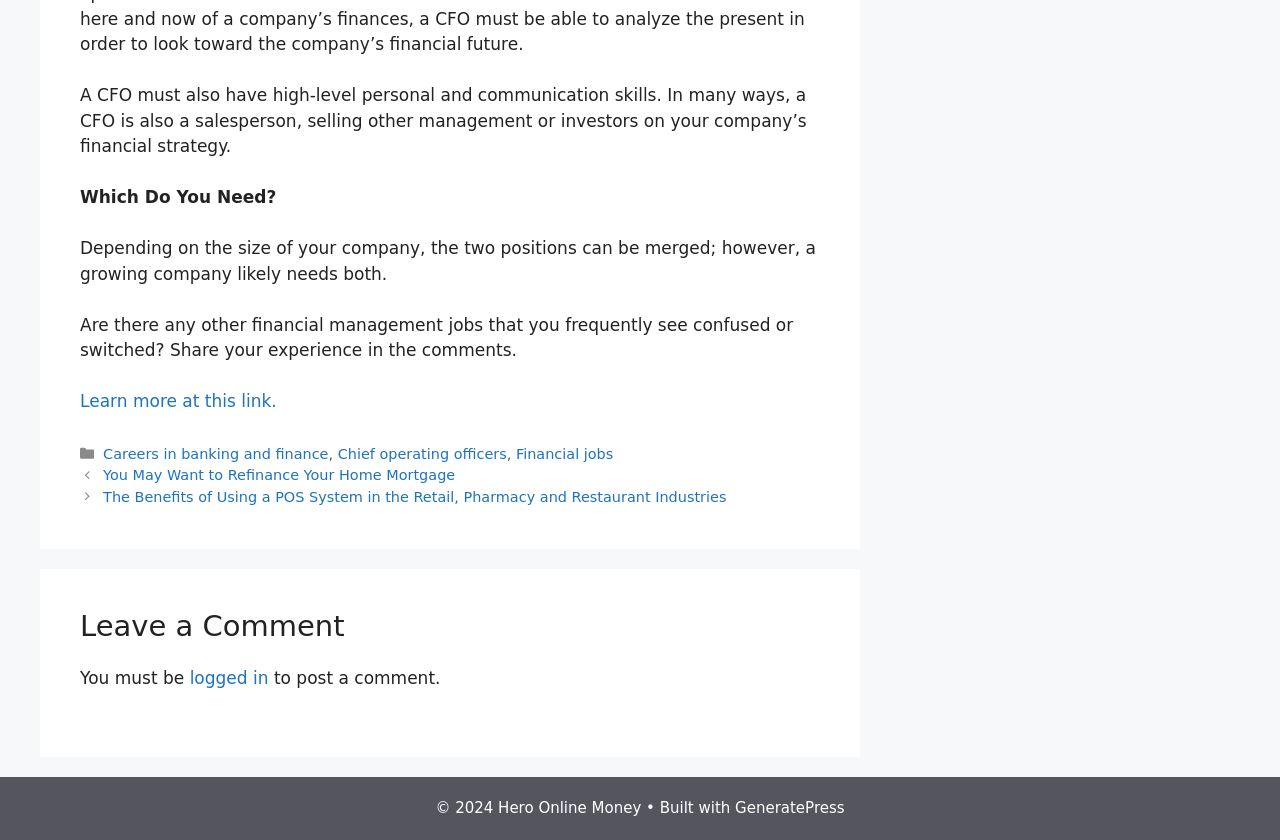Please find the bounding box coordinates of the element that must be clicked to perform the given instruction: "Check the site's copyright information". The coordinates should be four float numbers from 0 to 1, i.e., [left, top, right, bottom].

[0.34, 0.952, 0.501, 0.973]